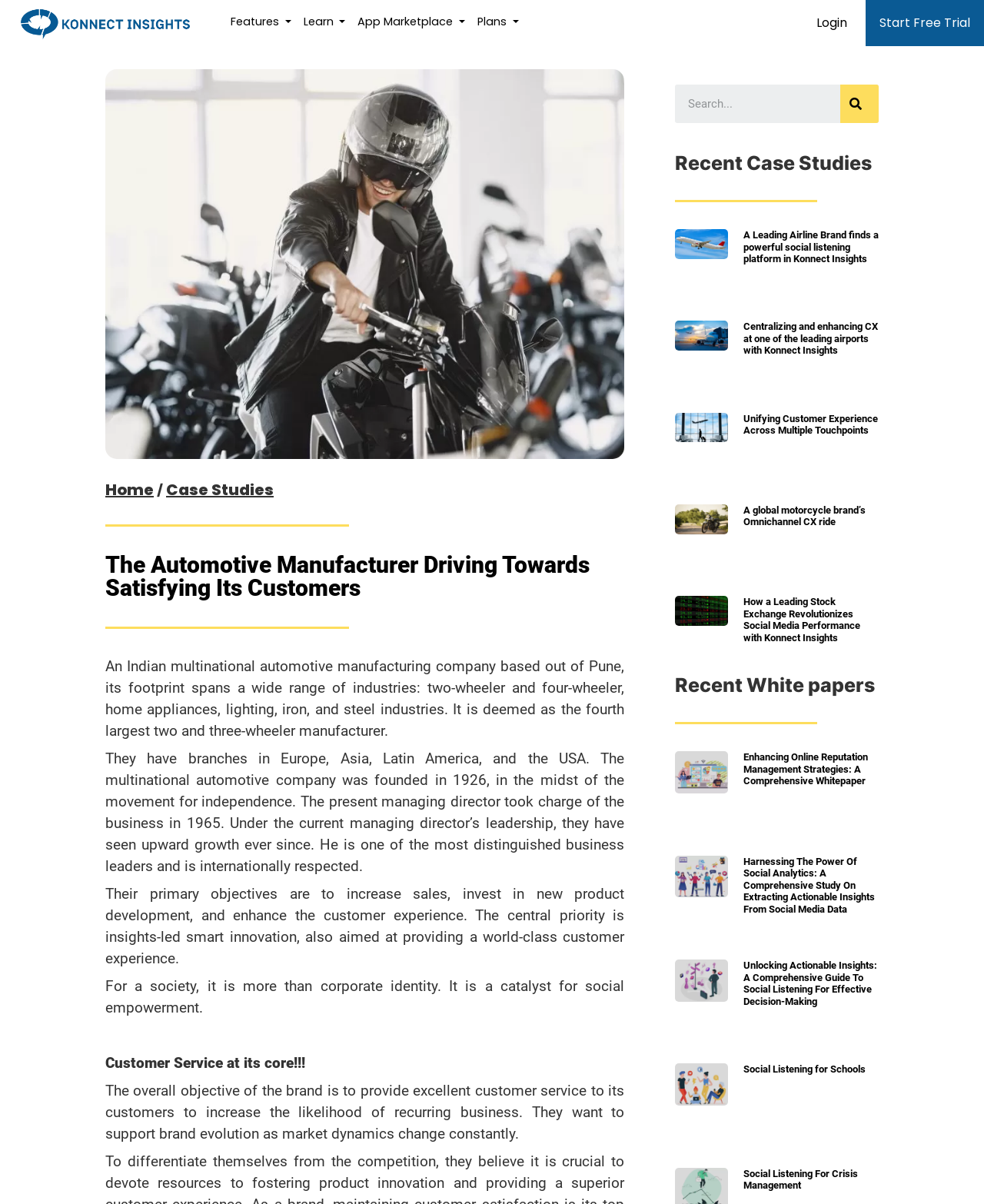Identify the bounding box for the described UI element. Provide the coordinates in (top-left x, top-left y, bottom-right x, bottom-right y) format with values ranging from 0 to 1: Case Studies

[0.169, 0.398, 0.278, 0.415]